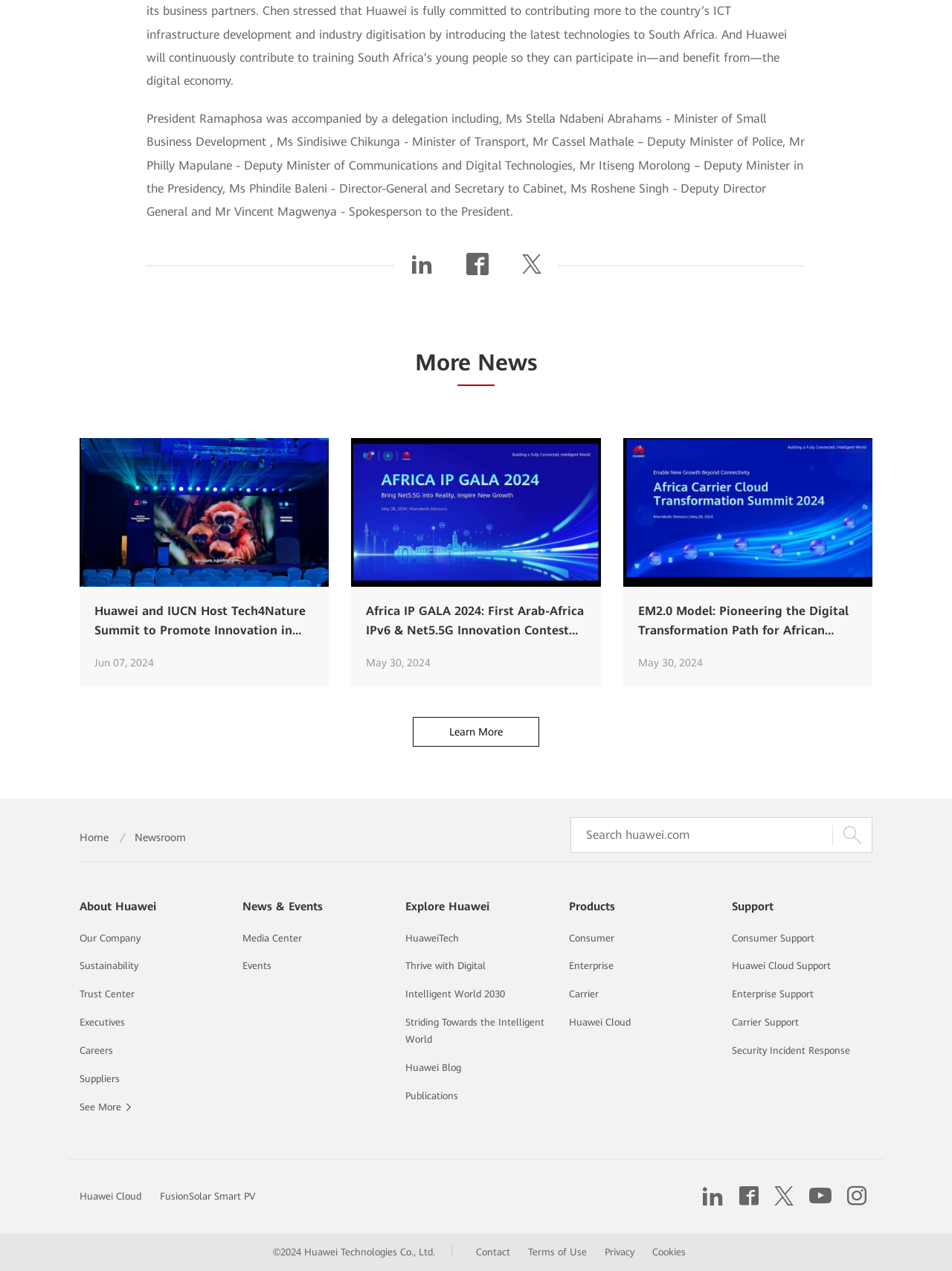Please identify the bounding box coordinates of the element that needs to be clicked to perform the following instruction: "Click on the 'More News' heading".

[0.436, 0.272, 0.564, 0.303]